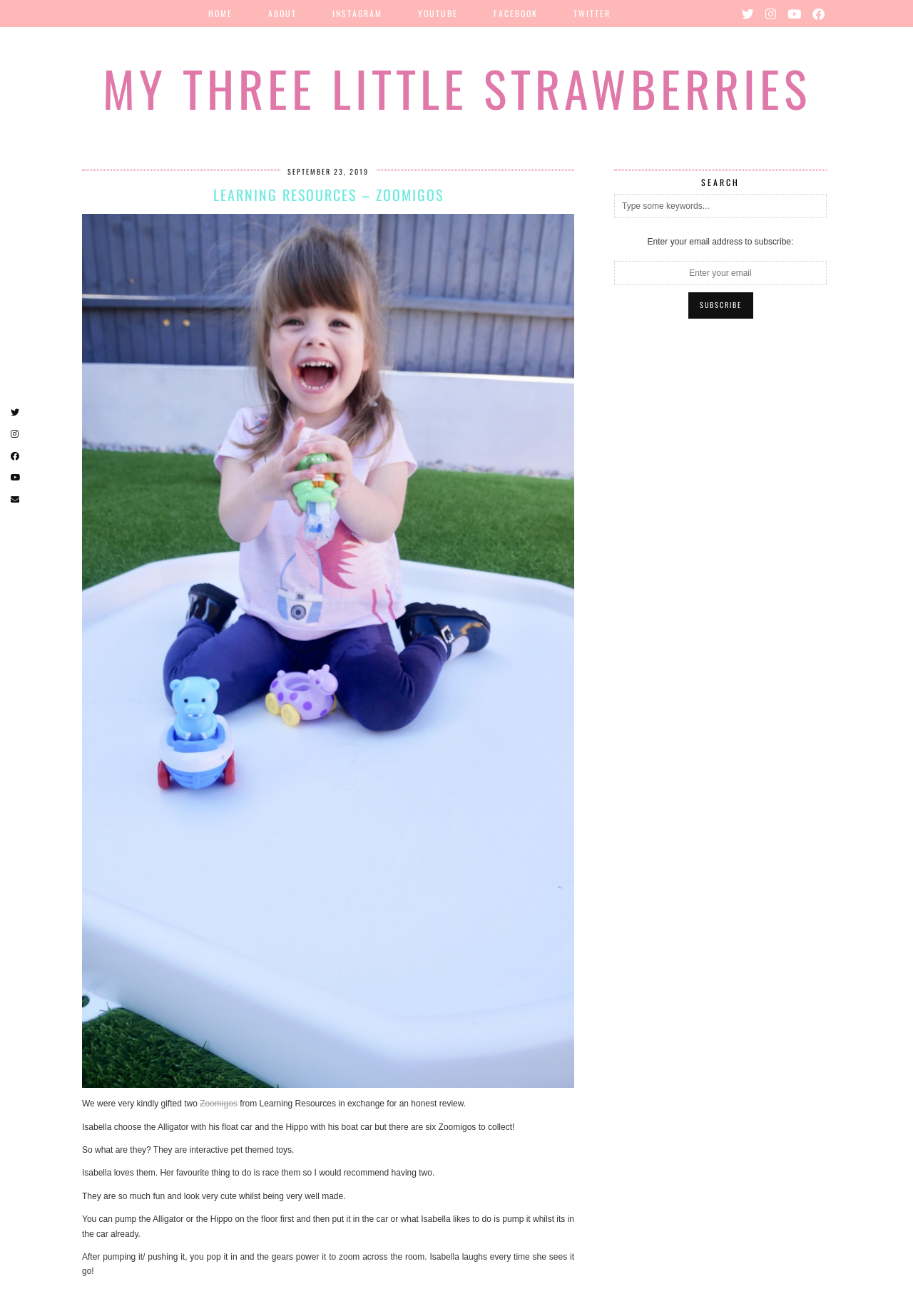Please find the bounding box coordinates of the clickable region needed to complete the following instruction: "Click the HOME link". The bounding box coordinates must consist of four float numbers between 0 and 1, i.e., [left, top, right, bottom].

[0.209, 0.0, 0.274, 0.021]